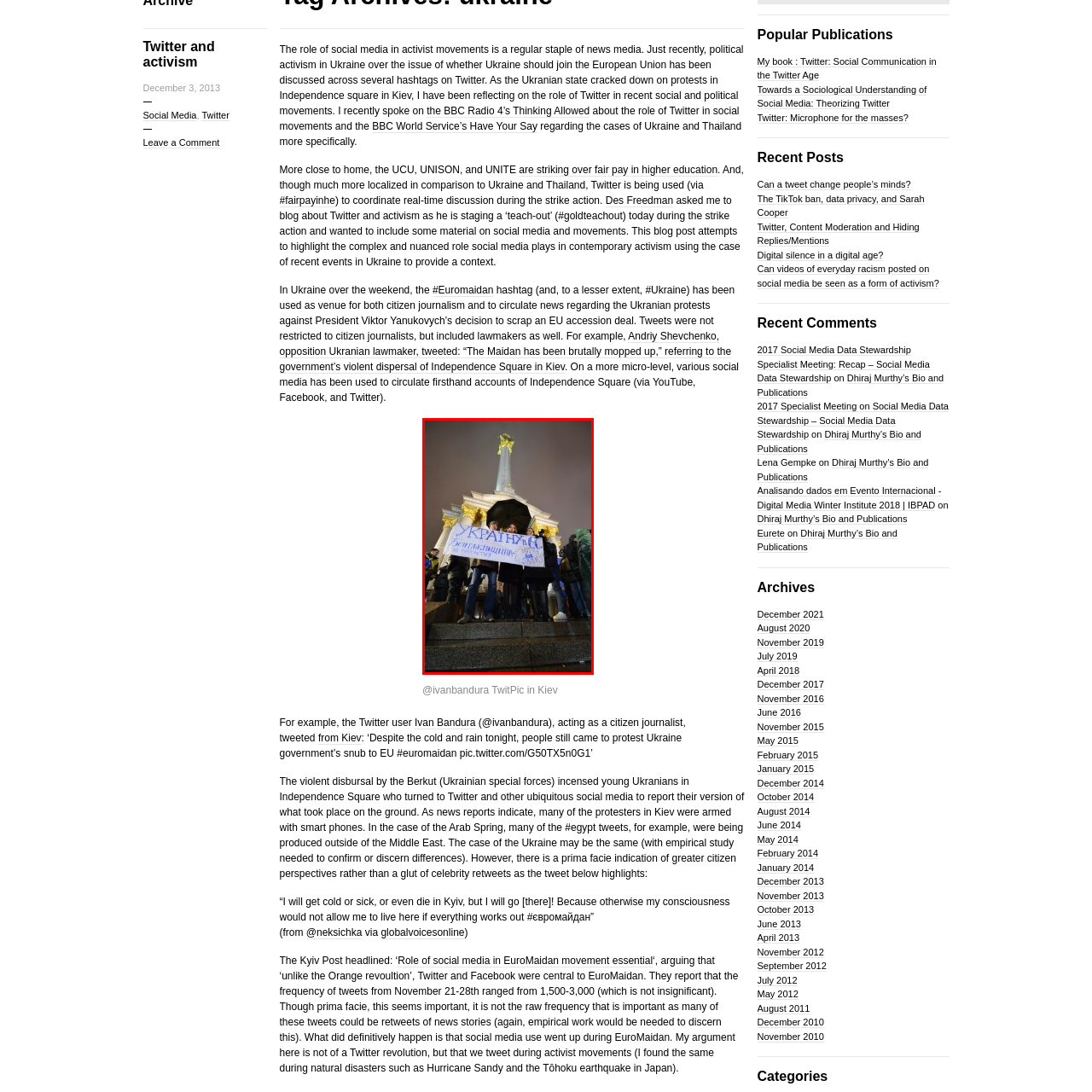Where is the protest taking place?
Inspect the part of the image highlighted by the red bounding box and give a detailed answer to the question.

The image captures a protest at Independence Square, also known as Maidan Nezalezhnosti, in Kiev, Ukraine, which is a significant location for the protests and demonstrations.